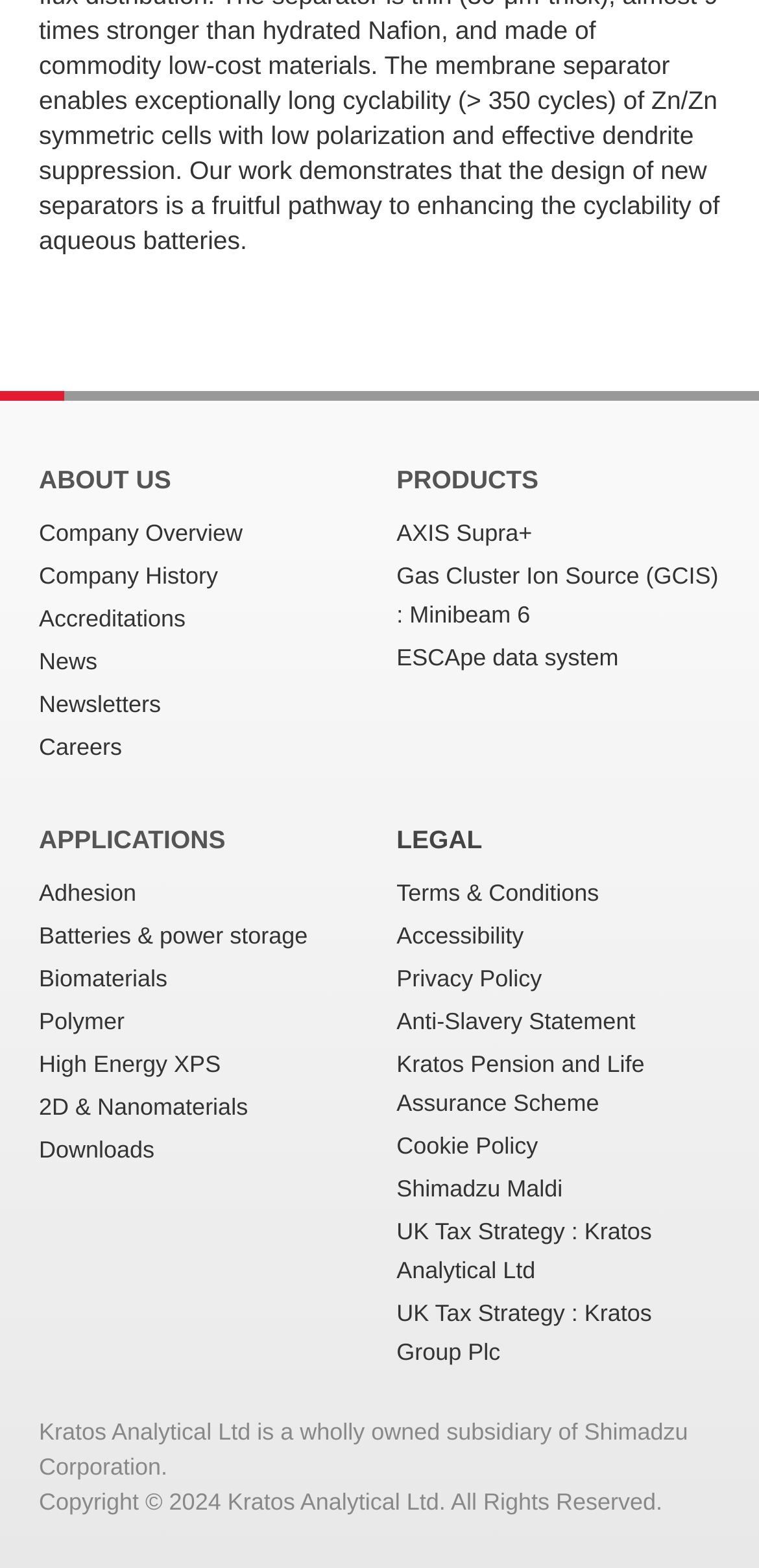Can you specify the bounding box coordinates for the region that should be clicked to fulfill this instruction: "Explore AXIS Supra+".

[0.522, 0.327, 0.949, 0.352]